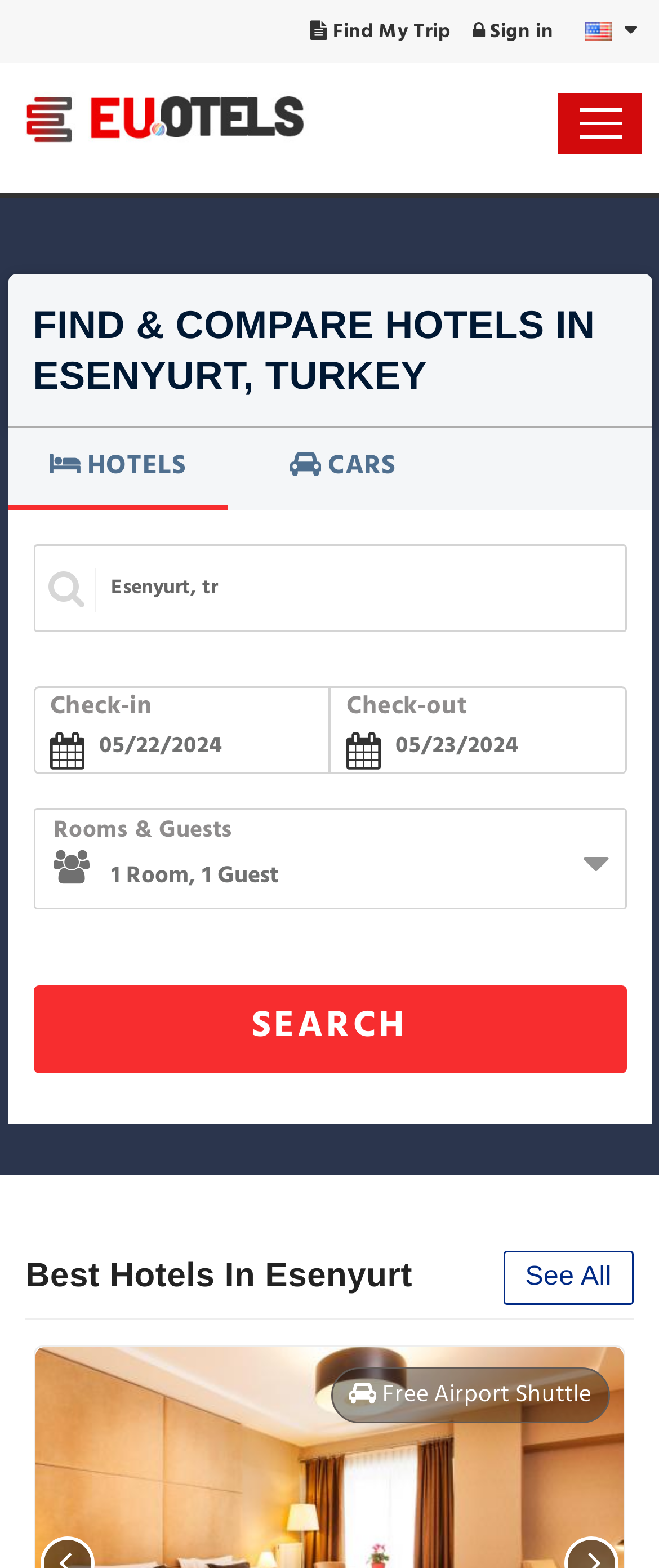Please identify the bounding box coordinates of the area that needs to be clicked to fulfill the following instruction: "Select cars."

[0.353, 0.273, 0.686, 0.322]